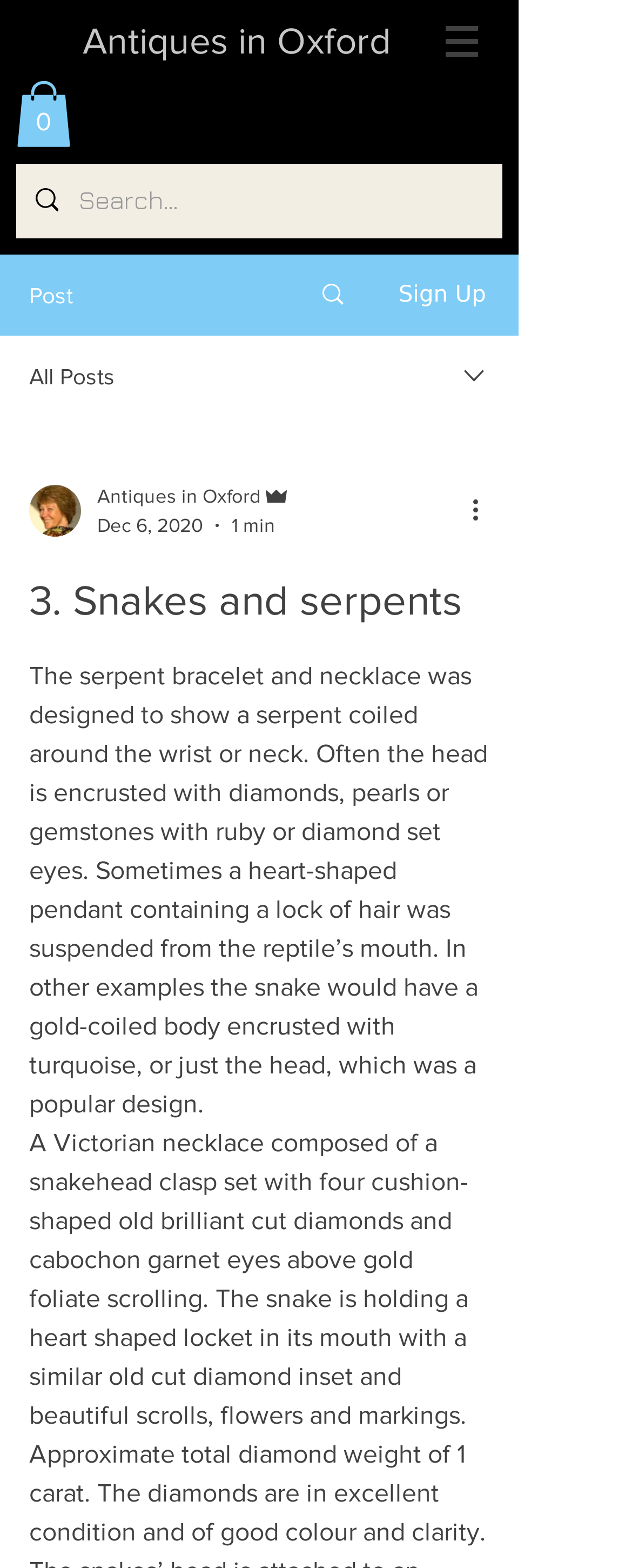What is the date of the current post?
Use the image to answer the question with a single word or phrase.

Dec 6, 2020